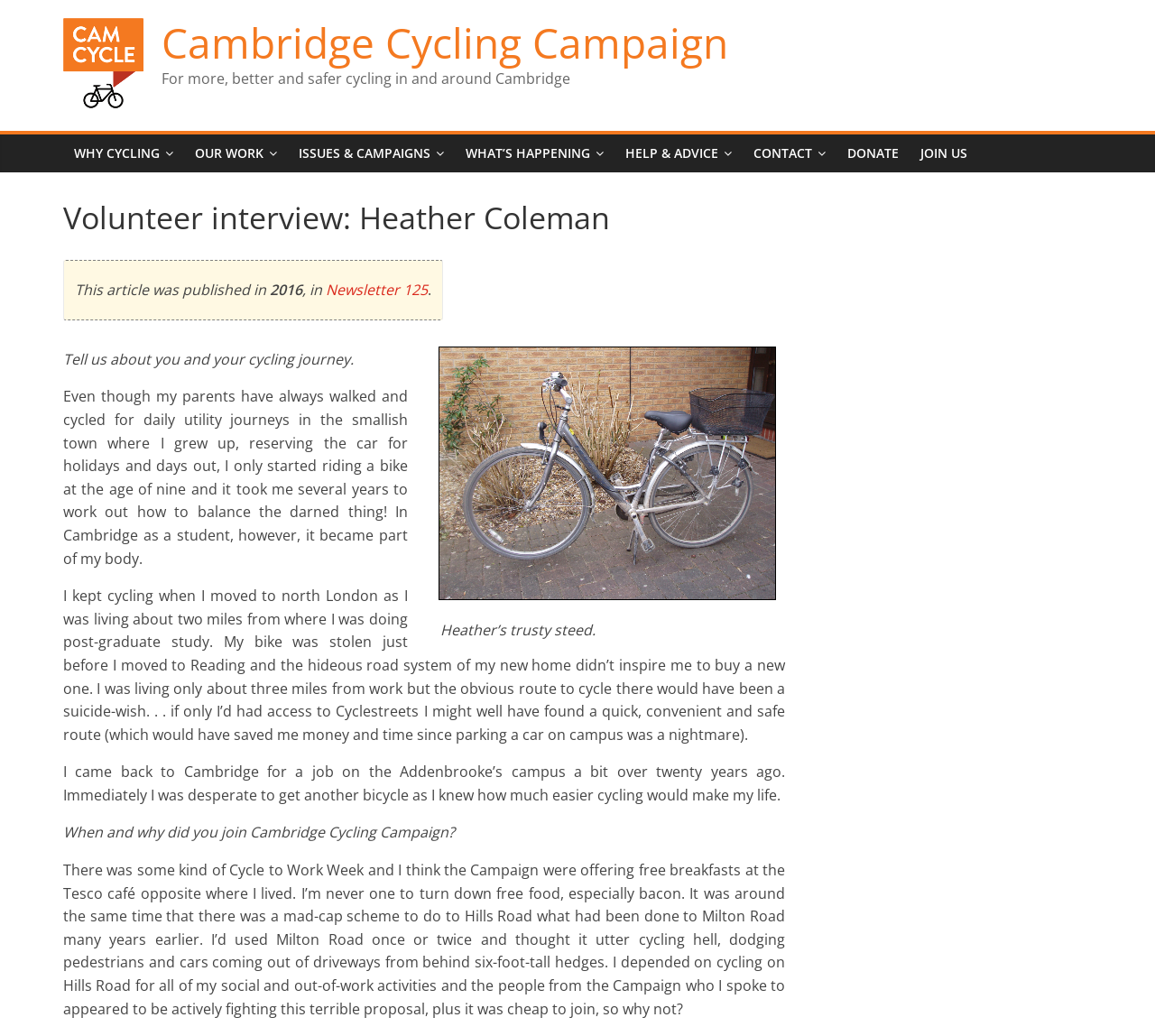Please provide a comprehensive answer to the question based on the screenshot: What is the topic of the article?

I found the answer by looking at the header section of the webpage, where there is a heading element with the text 'Volunteer interview: Heather Coleman'. This suggests that the article is an interview with a volunteer named Heather Coleman.